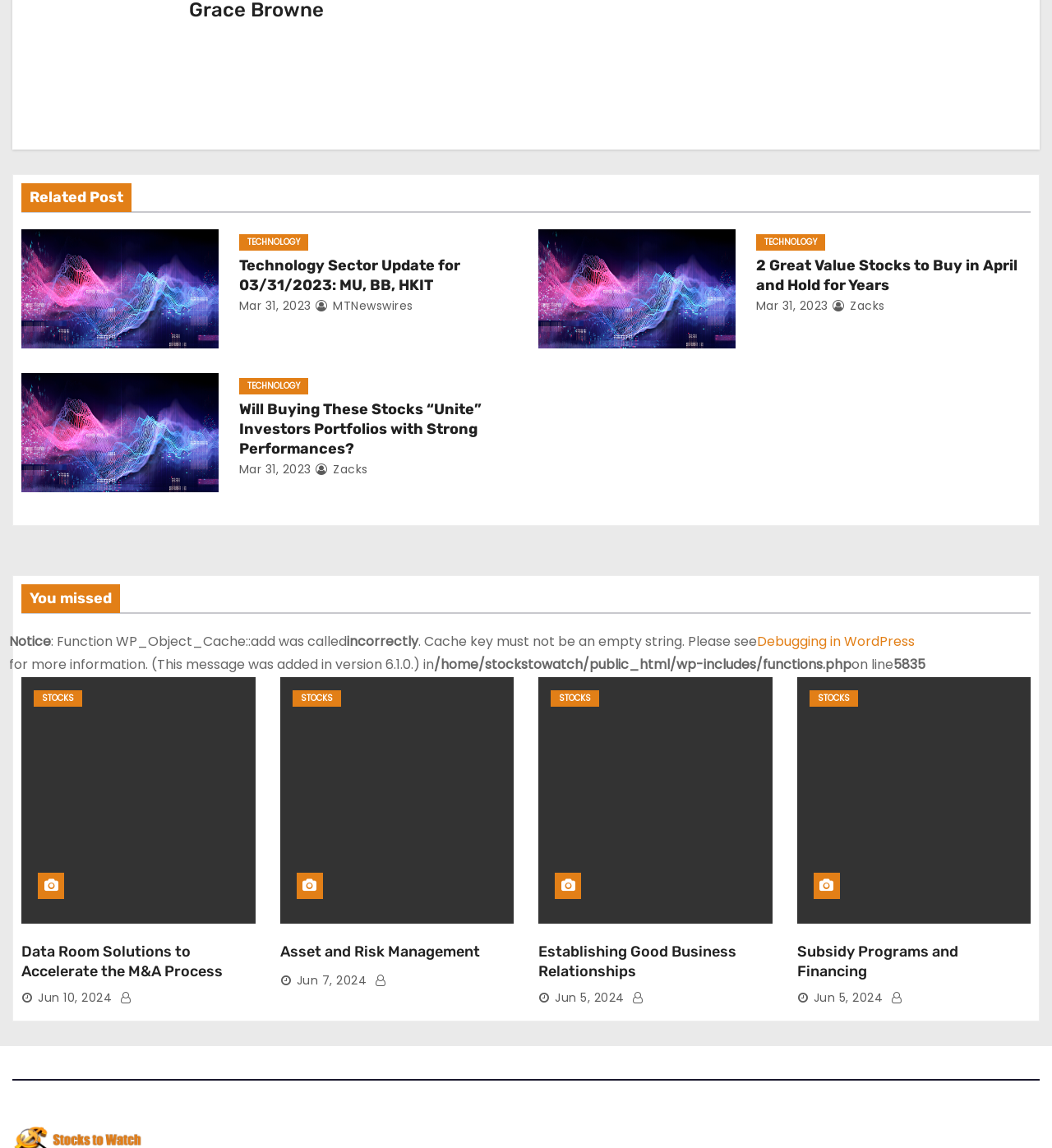Identify the coordinates of the bounding box for the element described below: "Establishing Good Business Relationships". Return the coordinates as four float numbers between 0 and 1: [left, top, right, bottom].

[0.512, 0.821, 0.7, 0.854]